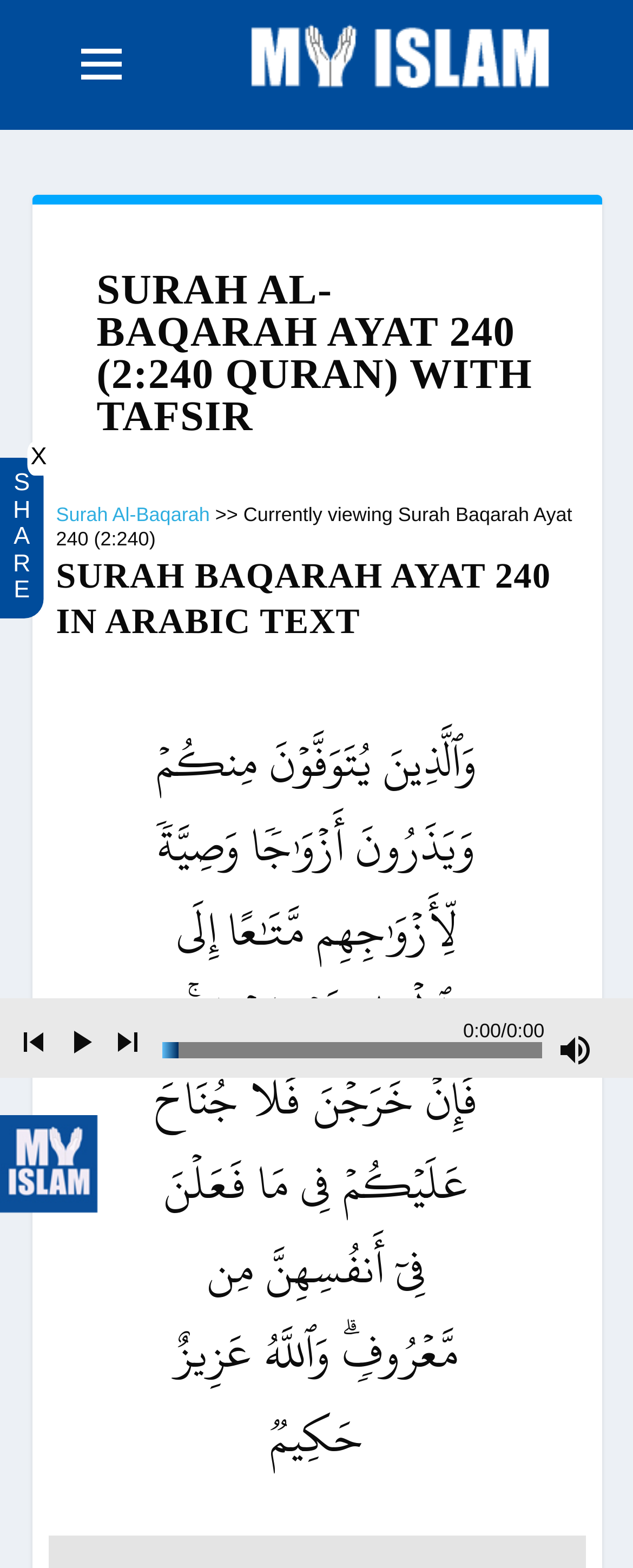Analyze the image and give a detailed response to the question:
What is the logo displayed at the top of the webpage?

The question can be answered by looking at the image element with the description 'My Islam Logo' which is displayed at the top of the webpage.